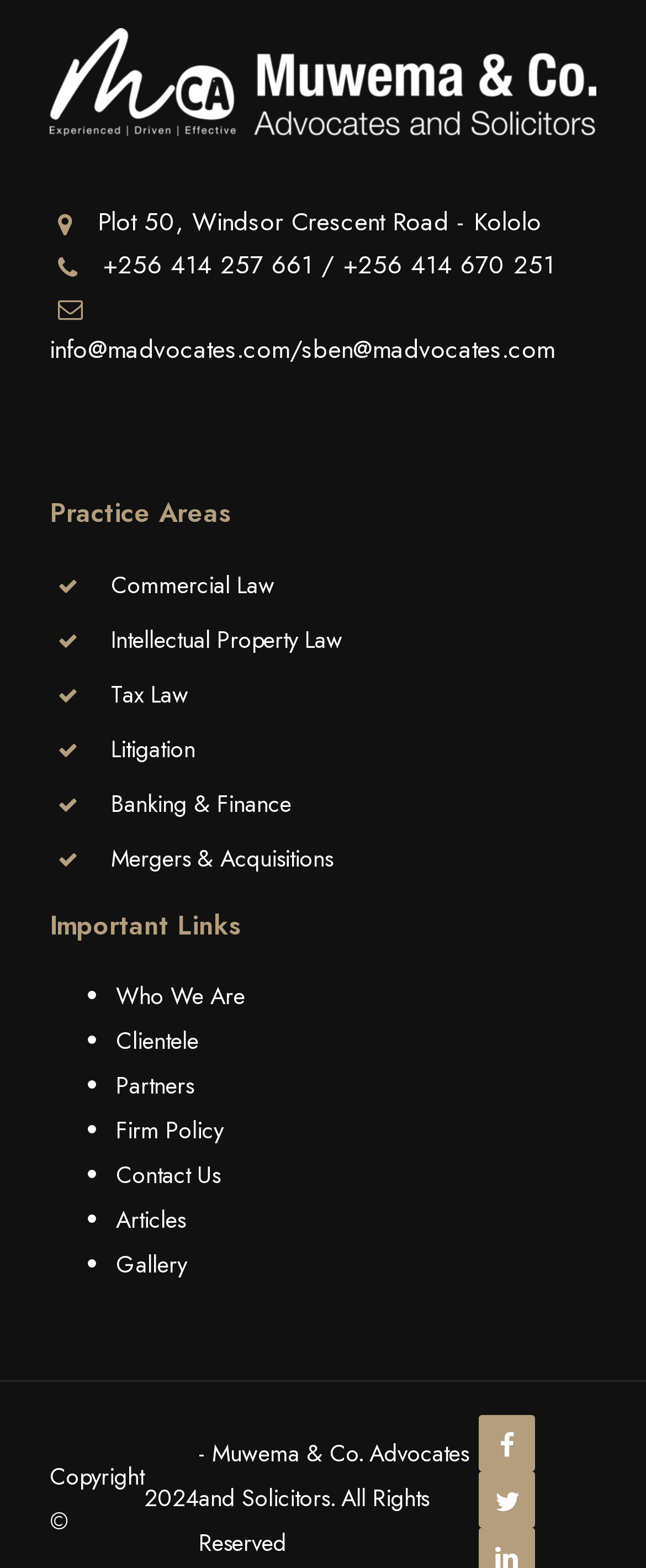Utilize the information from the image to answer the question in detail:
What is the address of the law firm?

The address of the law firm can be found in the static text element with coordinates [0.151, 0.13, 0.838, 0.154], which is 'Plot 50, Windsor Crescent Road - Kololo'.